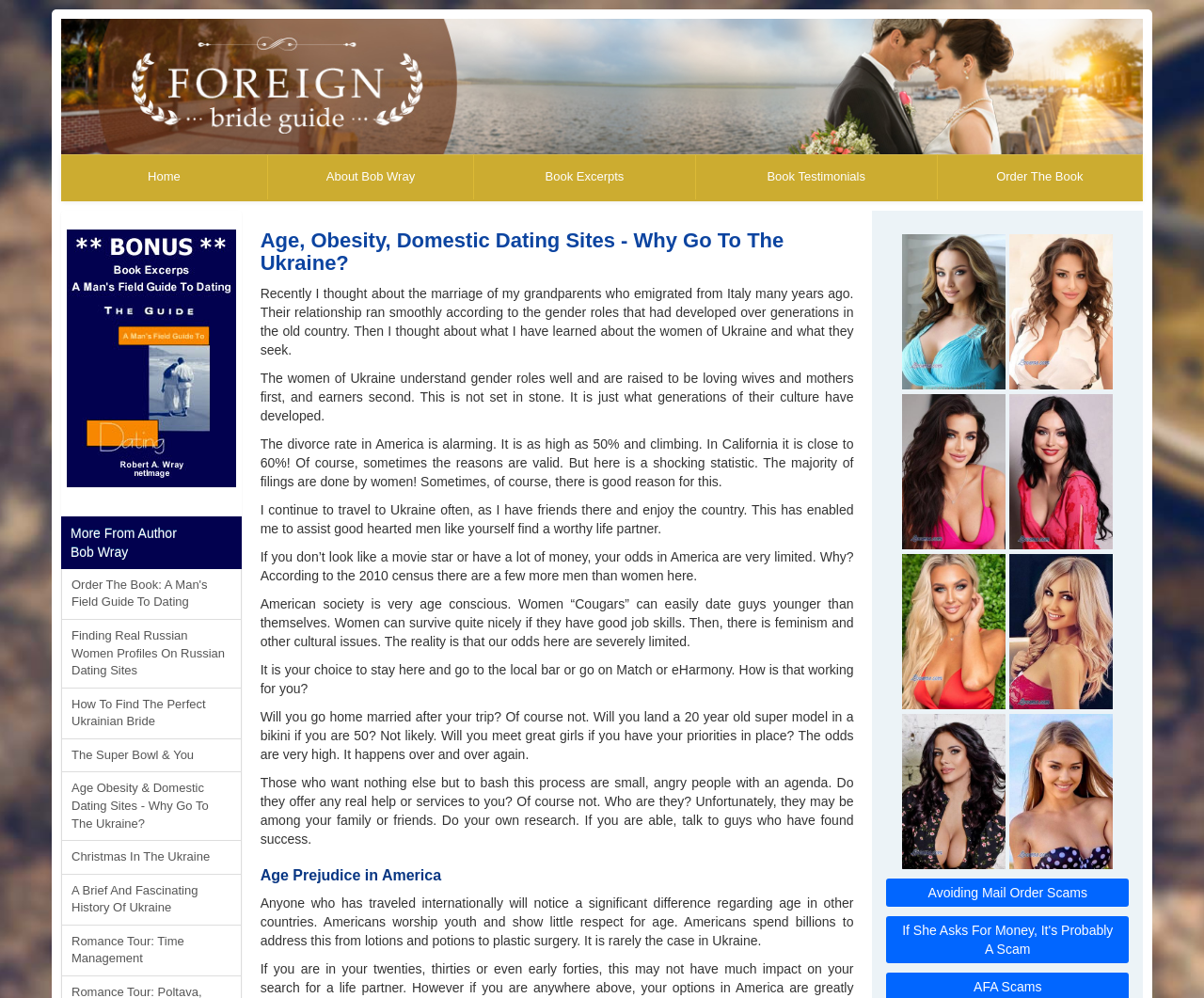What is the author's opinion on American society?
Refer to the image and offer an in-depth and detailed answer to the question.

The author mentions that American society is very age conscious, and that women can survive nicely if they have good job skills. This is evident from the text elements on the webpage.